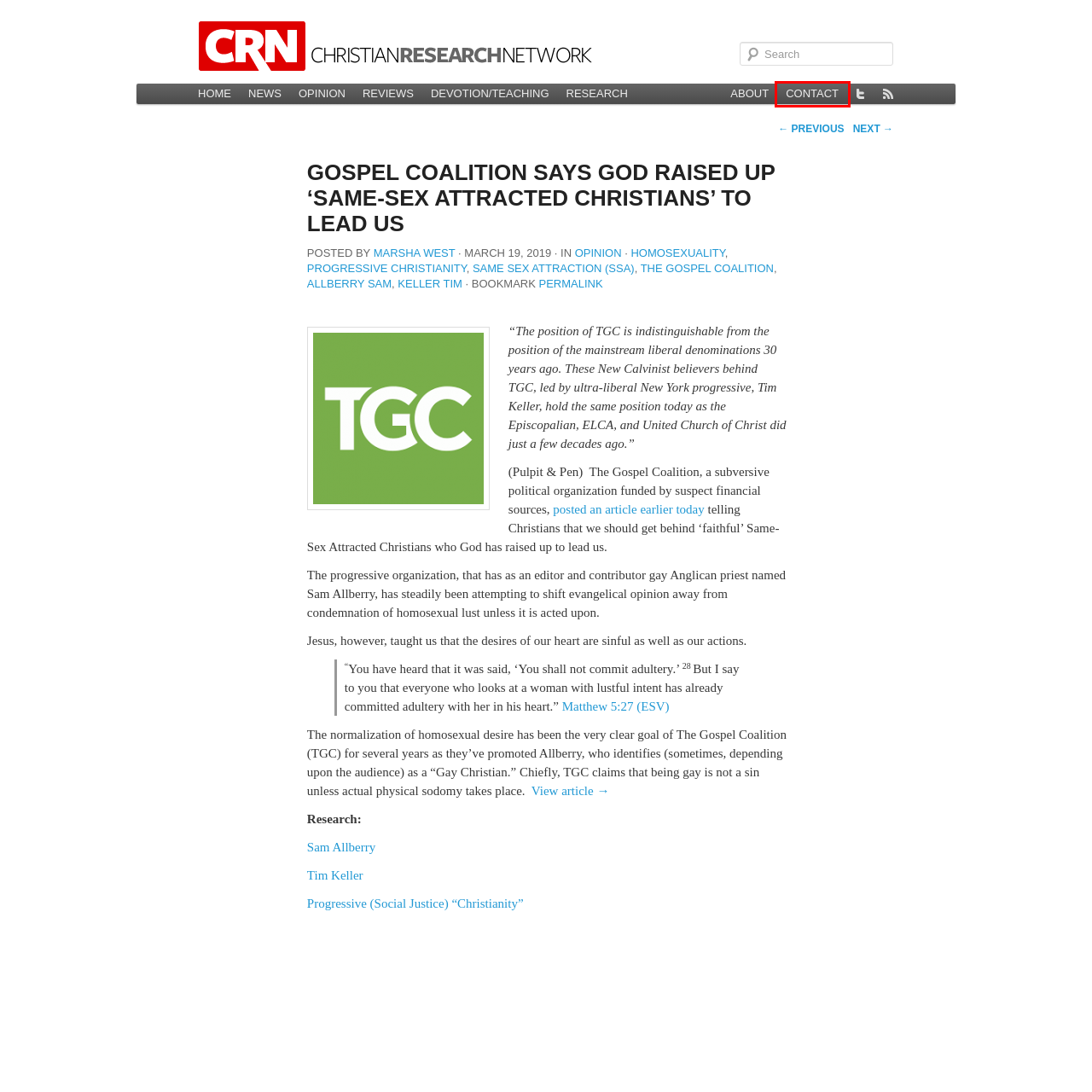Check out the screenshot of a webpage with a red rectangle bounding box. Select the best fitting webpage description that aligns with the new webpage after clicking the element inside the bounding box. Here are the candidates:
A. Progressive Christianity | Topics | Christian Research Network
B. Progressive (Social Justice) “Christianity” – On Solid Rock Resources
C. Marsha West | Christian Research Network
D. Contact CRN | Christian Research Network
E. sam allberry | Search Results  | Christian Research Network
F. Gospel Coalition Says God Raised up "Same-Sex Attracted Christians" to Lead Us
G. Homosexuality | Topics | Christian Research Network
H. Keller Tim | People | Christian Research Network

D